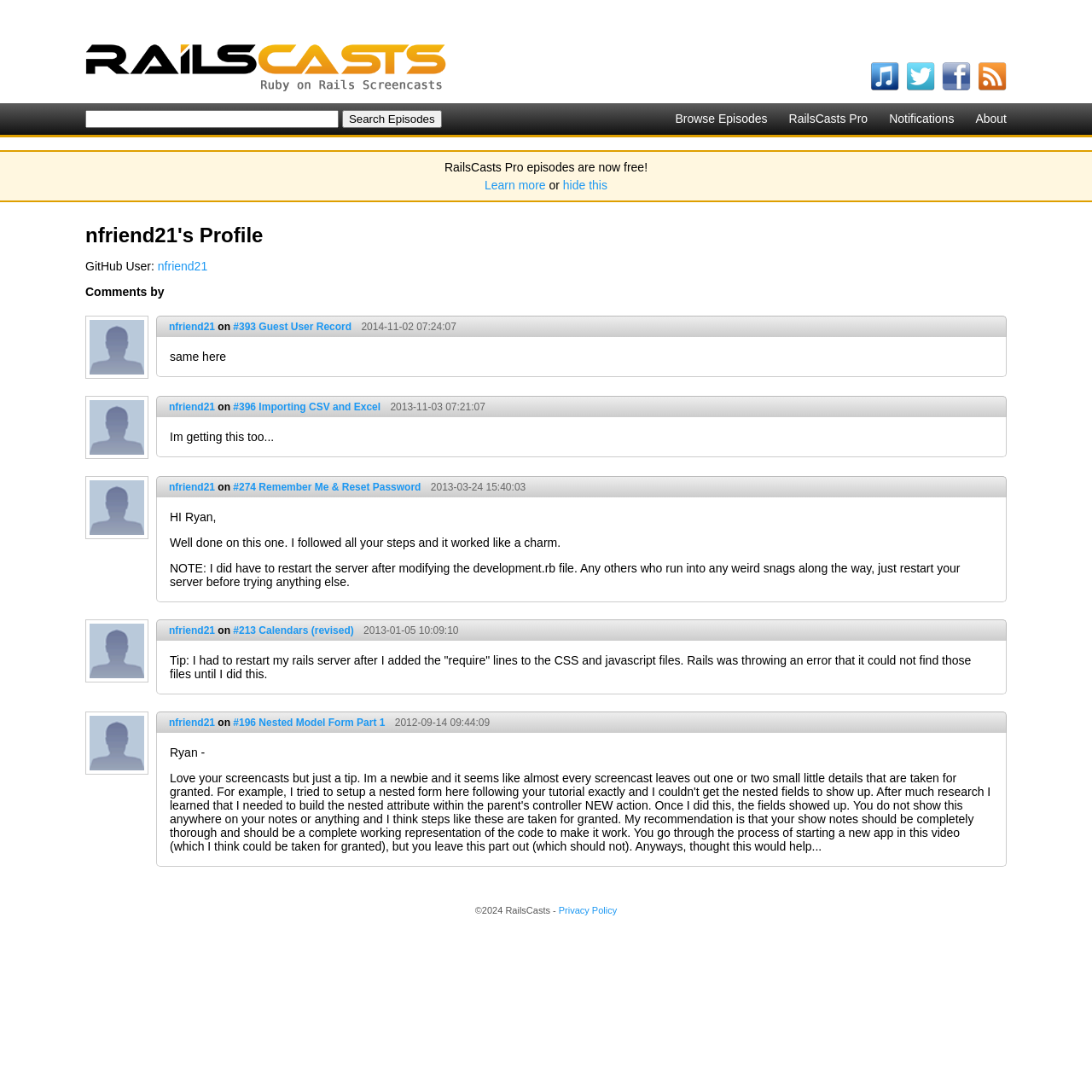Kindly determine the bounding box coordinates for the area that needs to be clicked to execute this instruction: "View nfriend21's profile".

[0.144, 0.238, 0.19, 0.25]